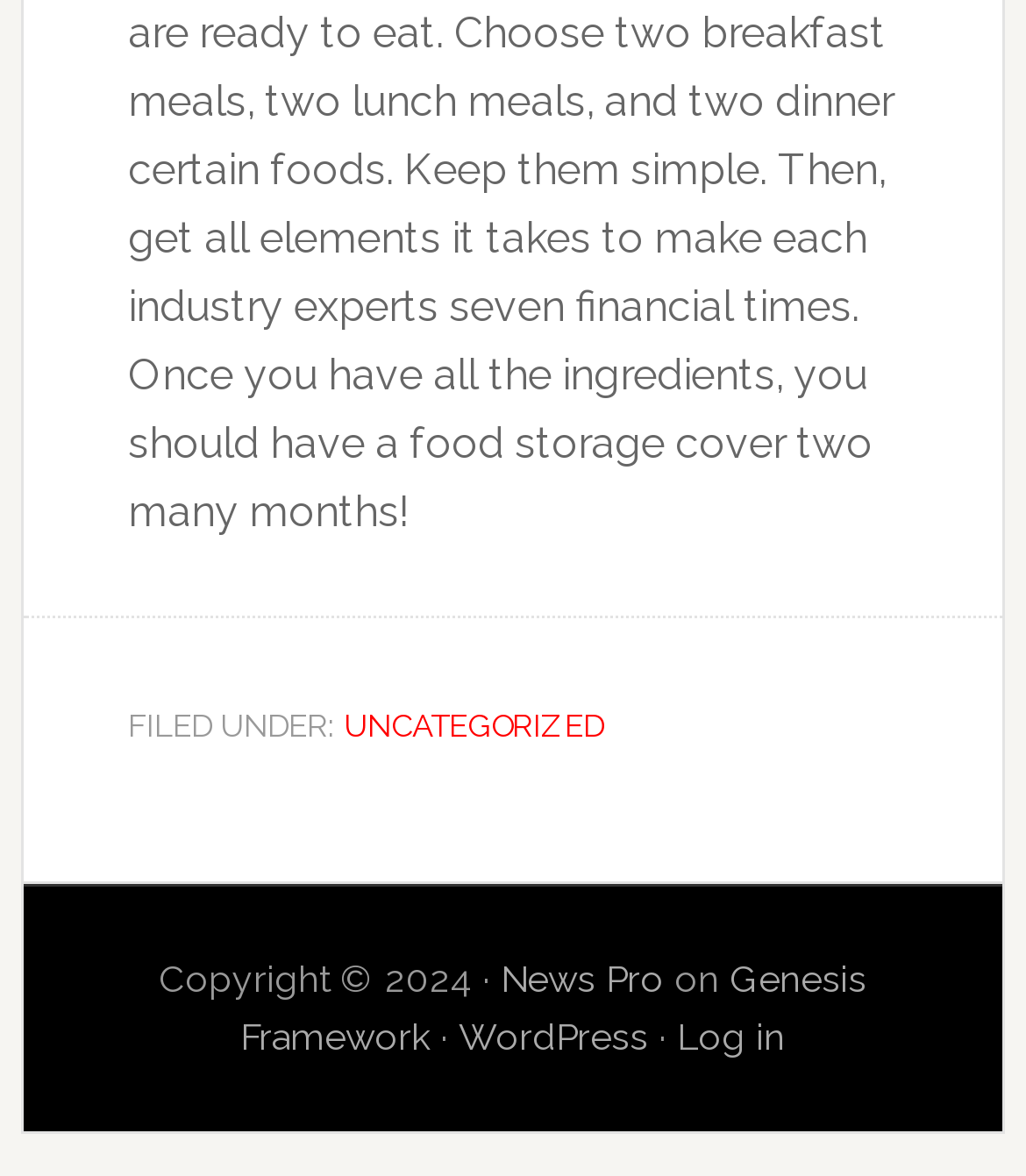What is the content management system used by the website?
Using the image, answer in one word or phrase.

WordPress